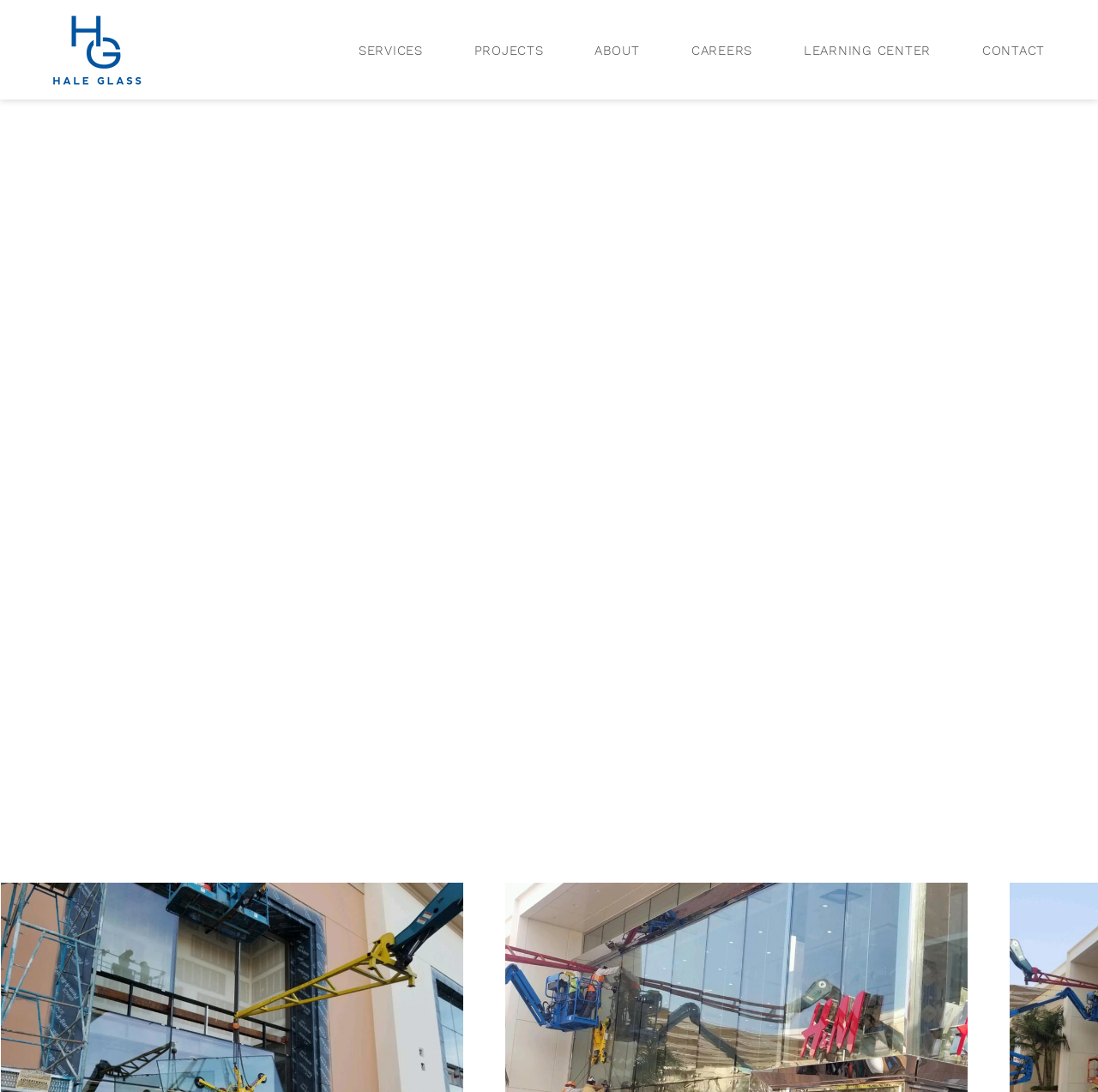What is the logo image filename?
Based on the image content, provide your answer in one word or a short phrase.

Hale Glass Logo Blue.png